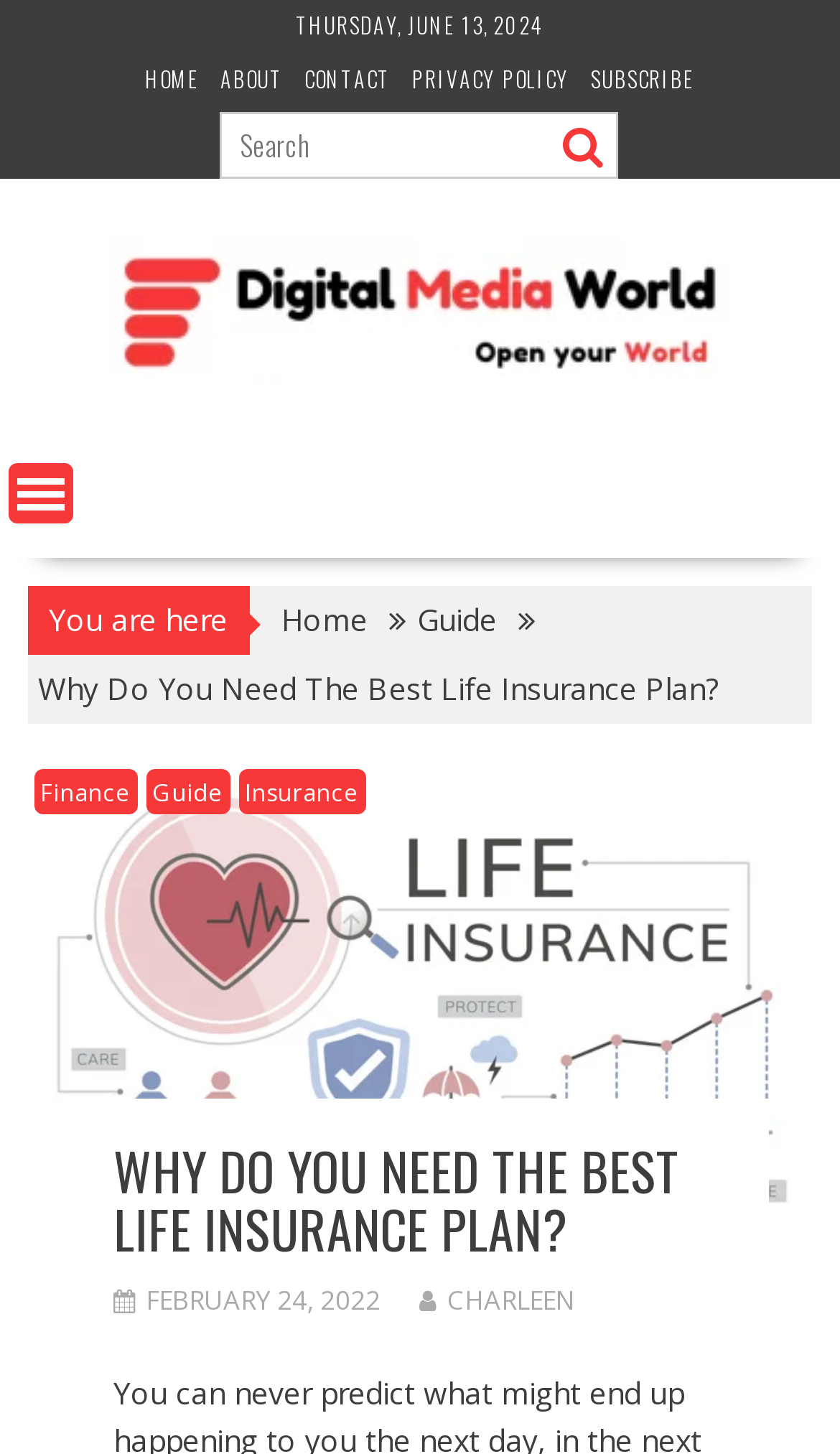Identify the bounding box coordinates of the section that should be clicked to achieve the task described: "read about privacy policy".

[0.491, 0.043, 0.678, 0.065]